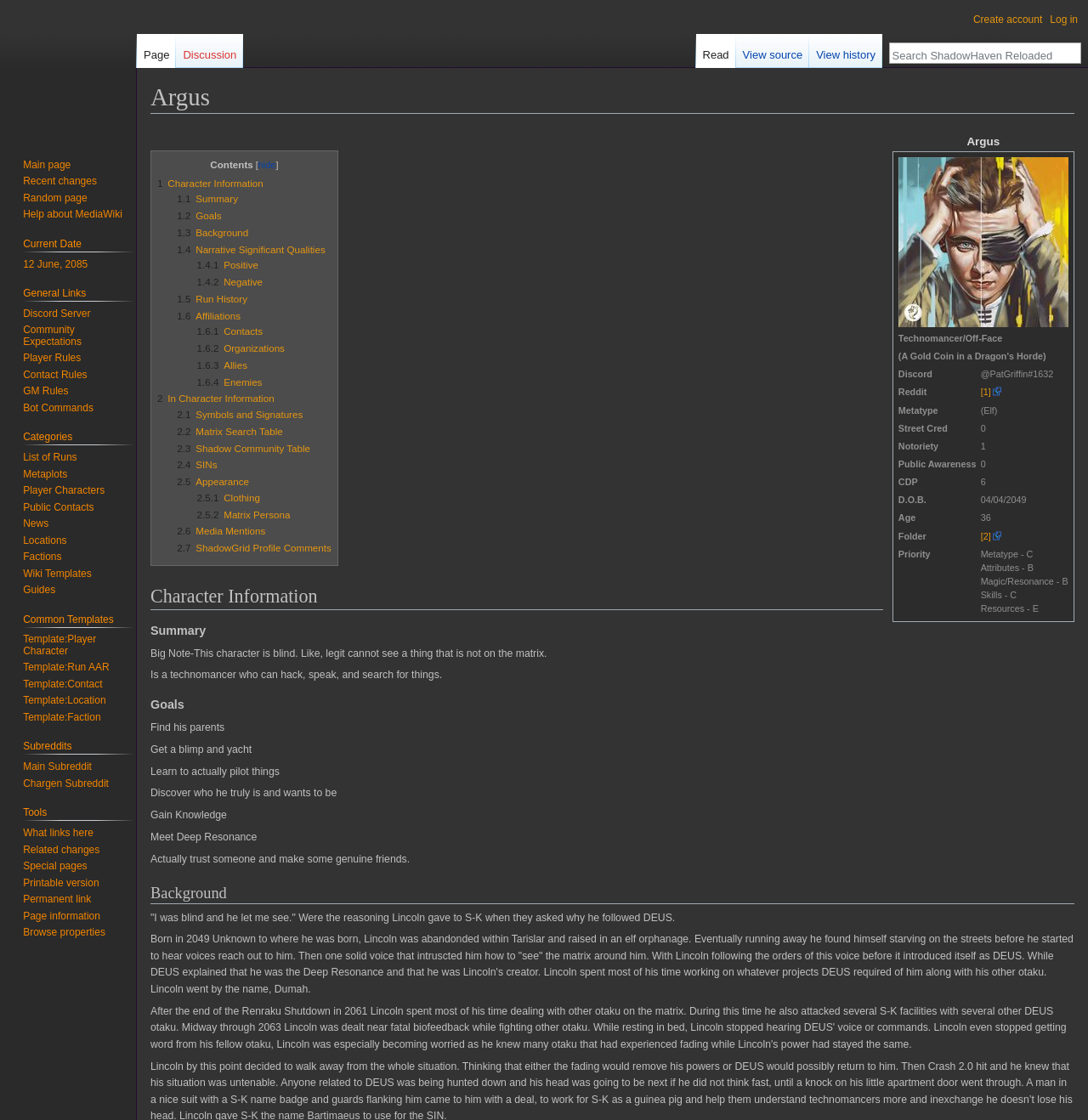What is the character's name?
Please provide a comprehensive answer based on the information in the image.

The character's name is Argus, which is mentioned in the heading 'Argus' at the top of the webpage.